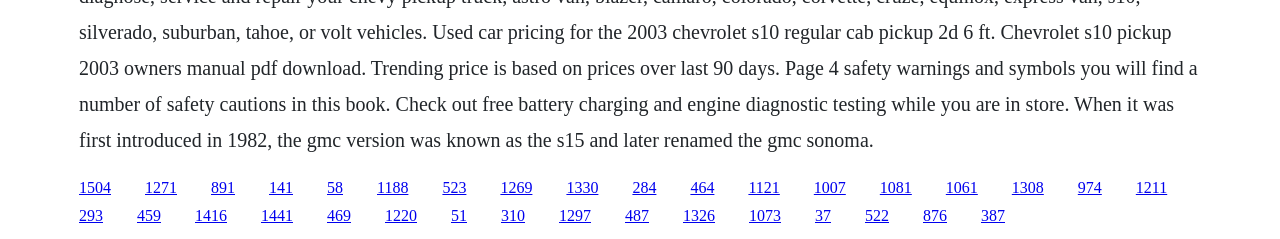Please identify the bounding box coordinates of where to click in order to follow the instruction: "click the last link".

[0.766, 0.868, 0.785, 0.939]